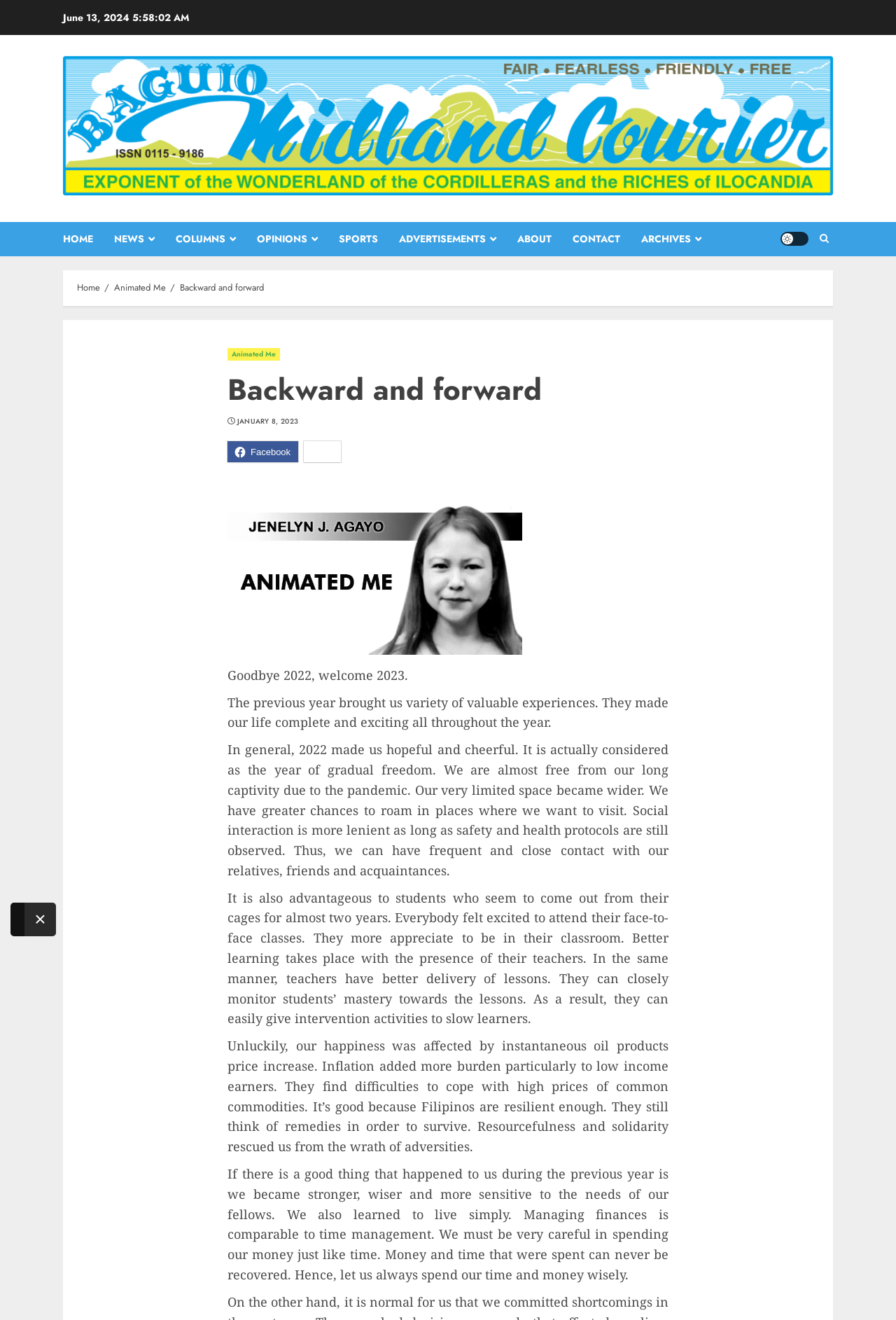Please identify the coordinates of the bounding box that should be clicked to fulfill this instruction: "Search in the search box".

None